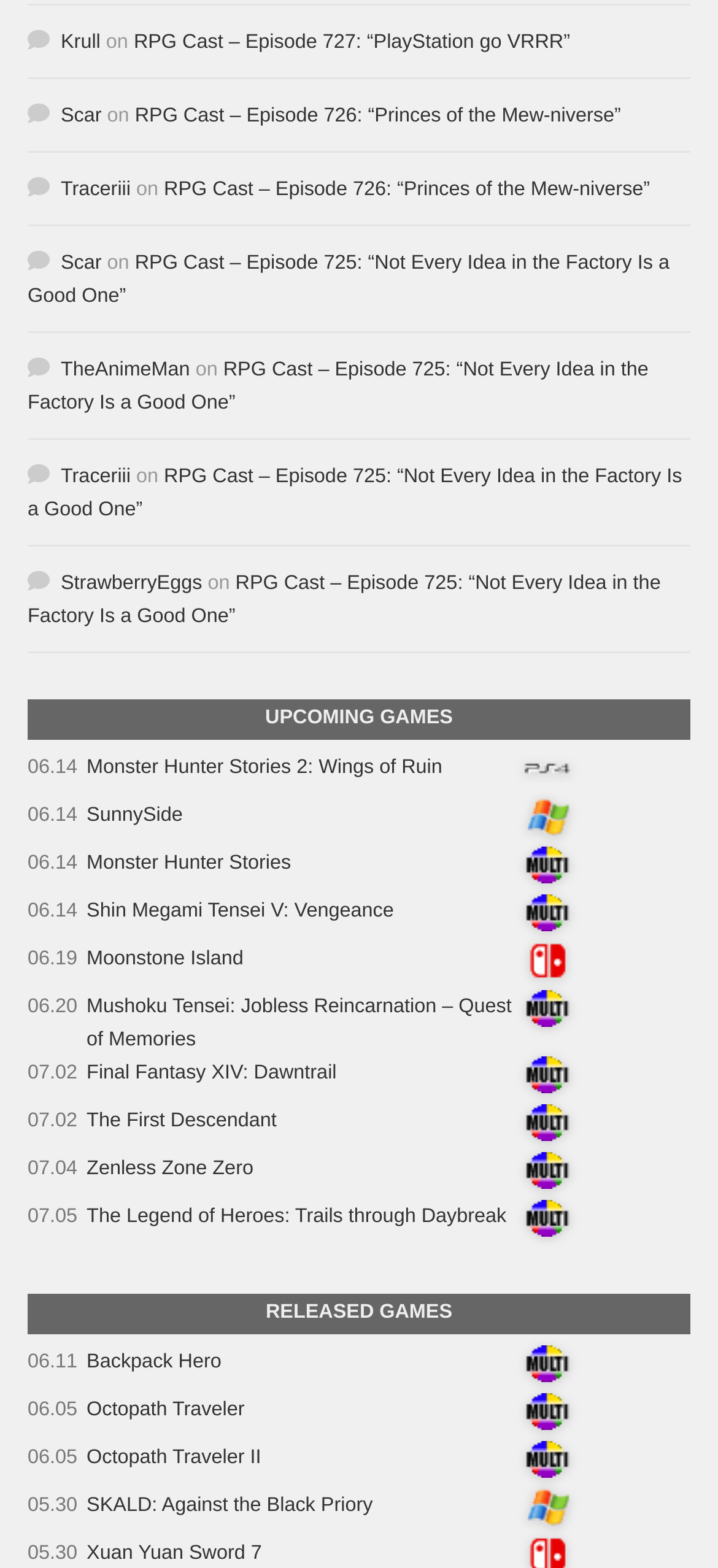Kindly determine the bounding box coordinates for the clickable area to achieve the given instruction: "Explore the game Xuan Yuan Sword 7".

[0.121, 0.983, 0.365, 0.997]